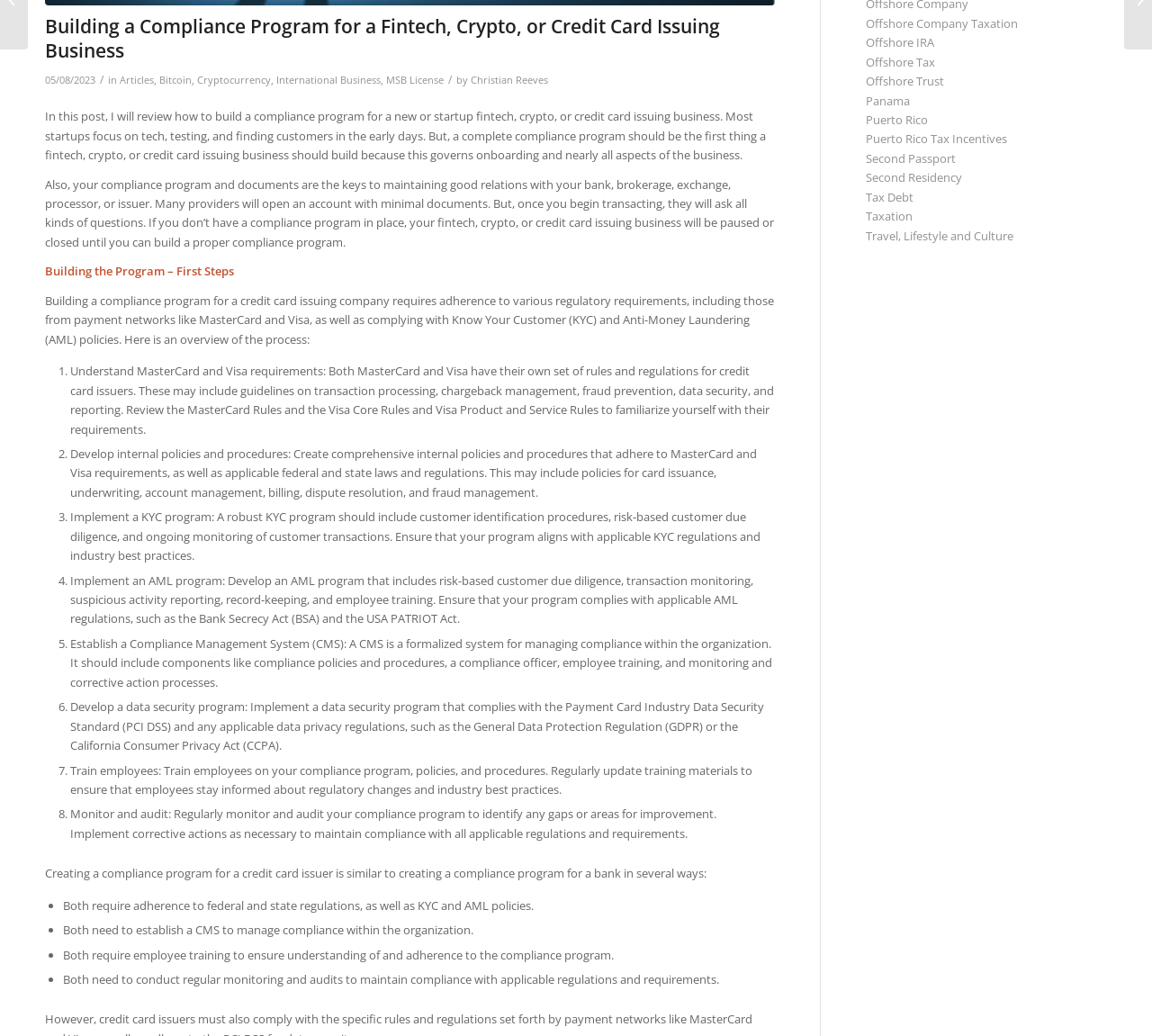Find the UI element described as: "Sitemap" and predict its bounding box coordinates. Ensure the coordinates are four float numbers between 0 and 1, [left, top, right, bottom].

None